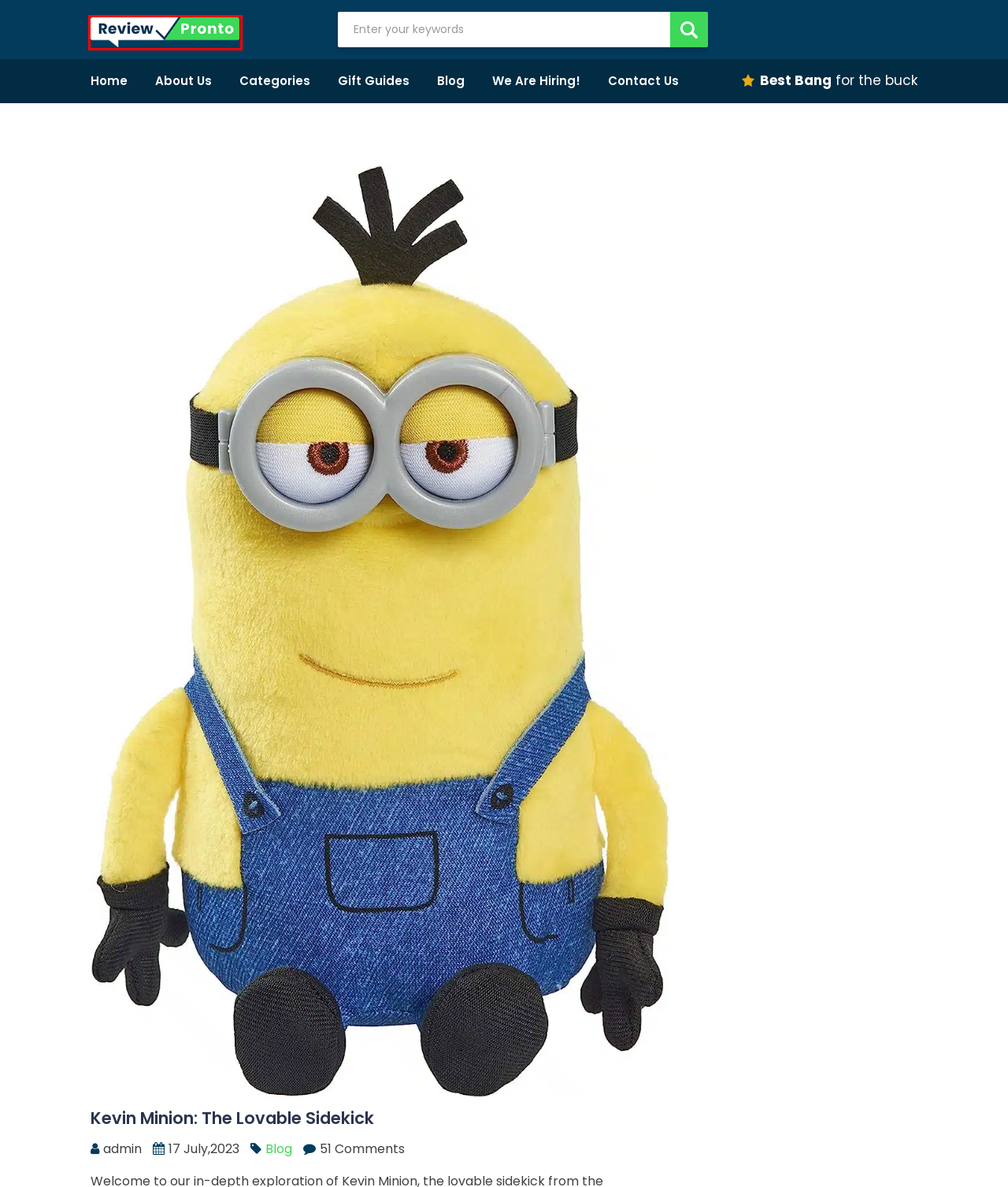Look at the screenshot of the webpage and find the element within the red bounding box. Choose the webpage description that best fits the new webpage that will appear after clicking the element. Here are the candidates:
A. Best Baby Grinch - Review Pronto
B. Blog - Review Pronto
C. Kuromi: Unleashing the Cuteness and Quirkiness - Review Pronto
D. Stitch: A Delightful Character in Animation - Review Pronto
E. Products - Review Pronto
F. Privacy Policy - Review Pronto
G. Home - Review Pronto
H. Sid the Sloth: The Comical Character from Ice Age - Review Pronto

G